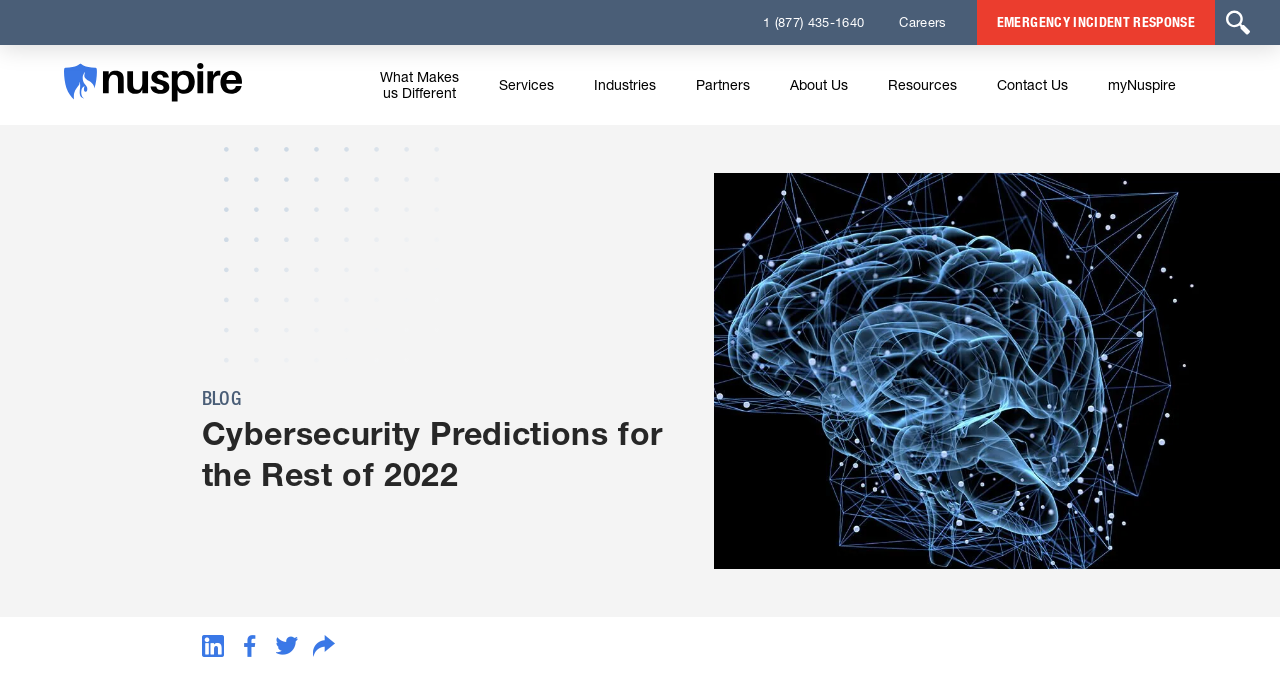Answer briefly with one word or phrase:
What is the second menu item from the left?

Services